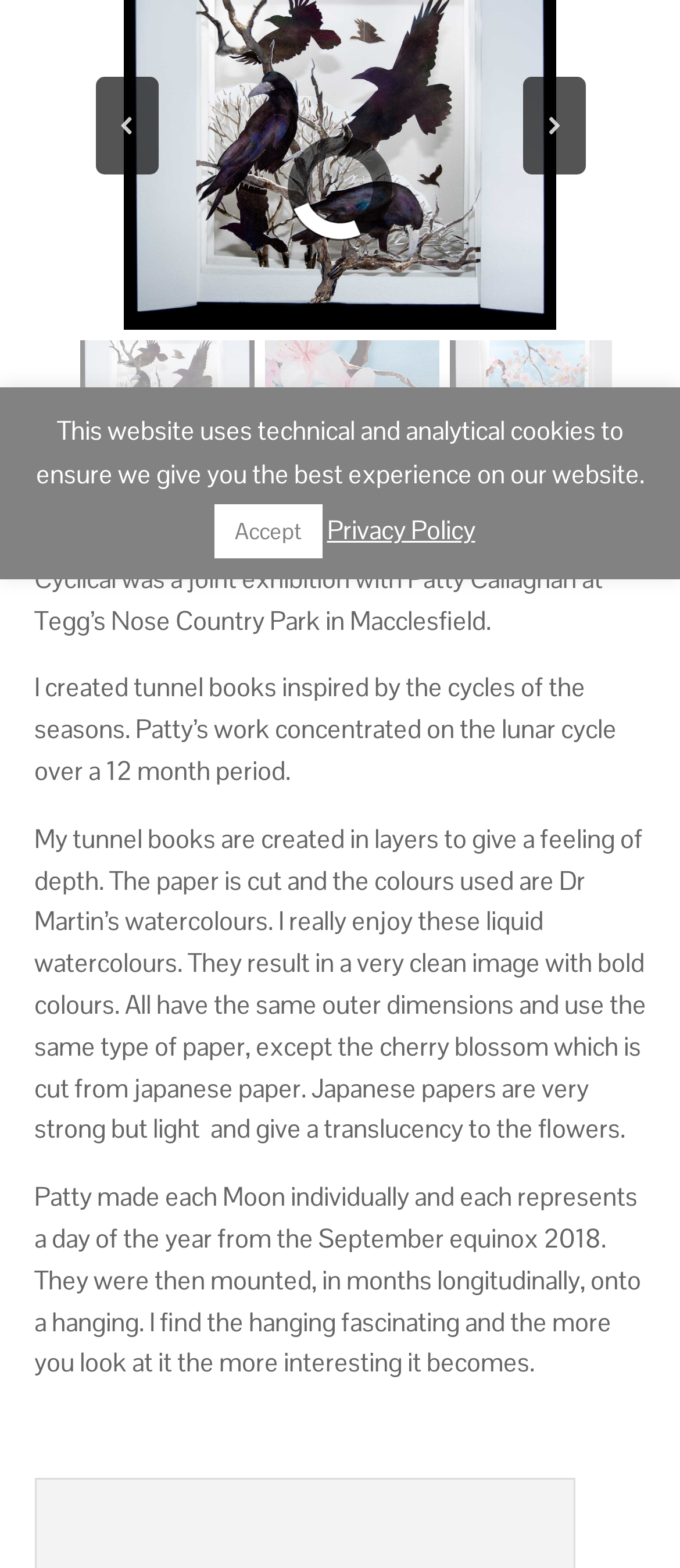Locate the bounding box coordinates for the element described below: "Accept". The coordinates must be four float values between 0 and 1, formatted as [left, top, right, bottom].

[0.314, 0.322, 0.473, 0.356]